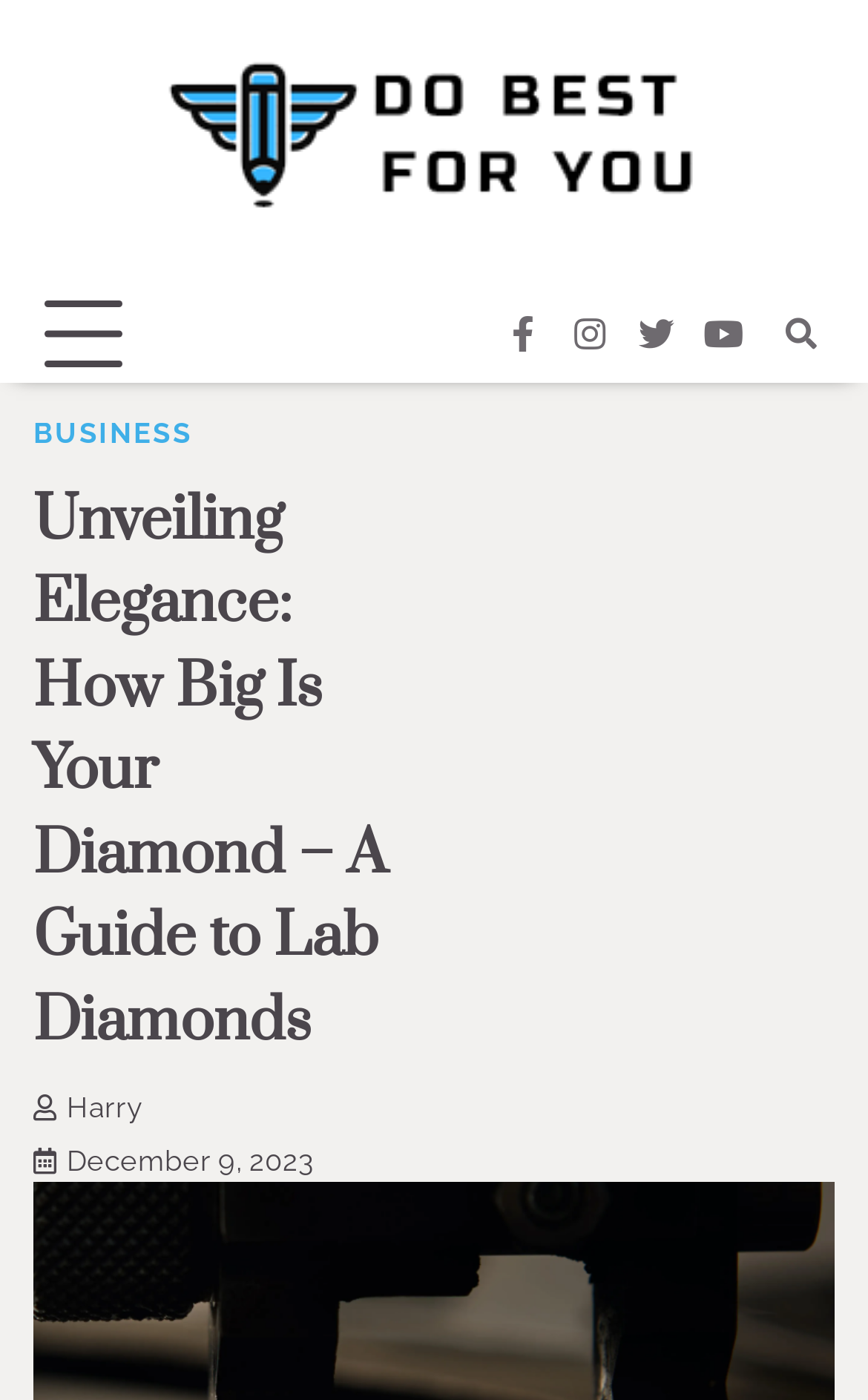Could you highlight the region that needs to be clicked to execute the instruction: "Visit the Facebook page"?

[0.577, 0.222, 0.628, 0.254]